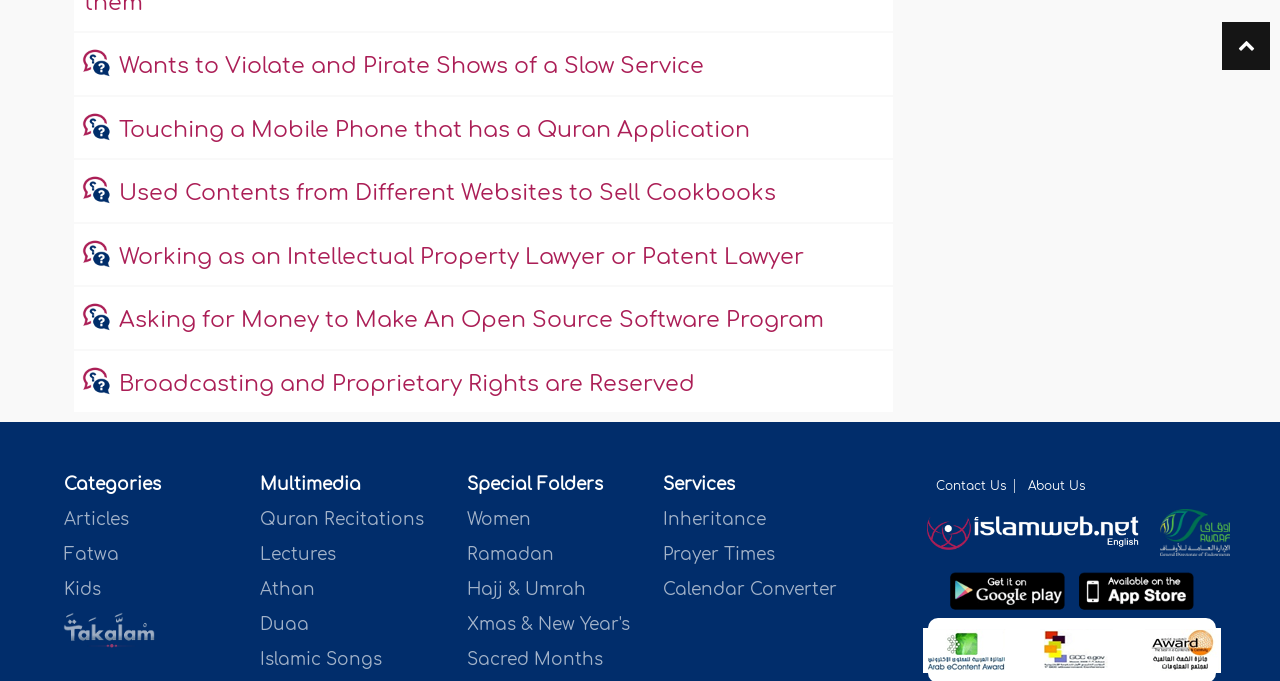Please find the bounding box coordinates of the element that must be clicked to perform the given instruction: "Listen to 'Quran Recitations'". The coordinates should be four float numbers from 0 to 1, i.e., [left, top, right, bottom].

[0.203, 0.75, 0.331, 0.778]